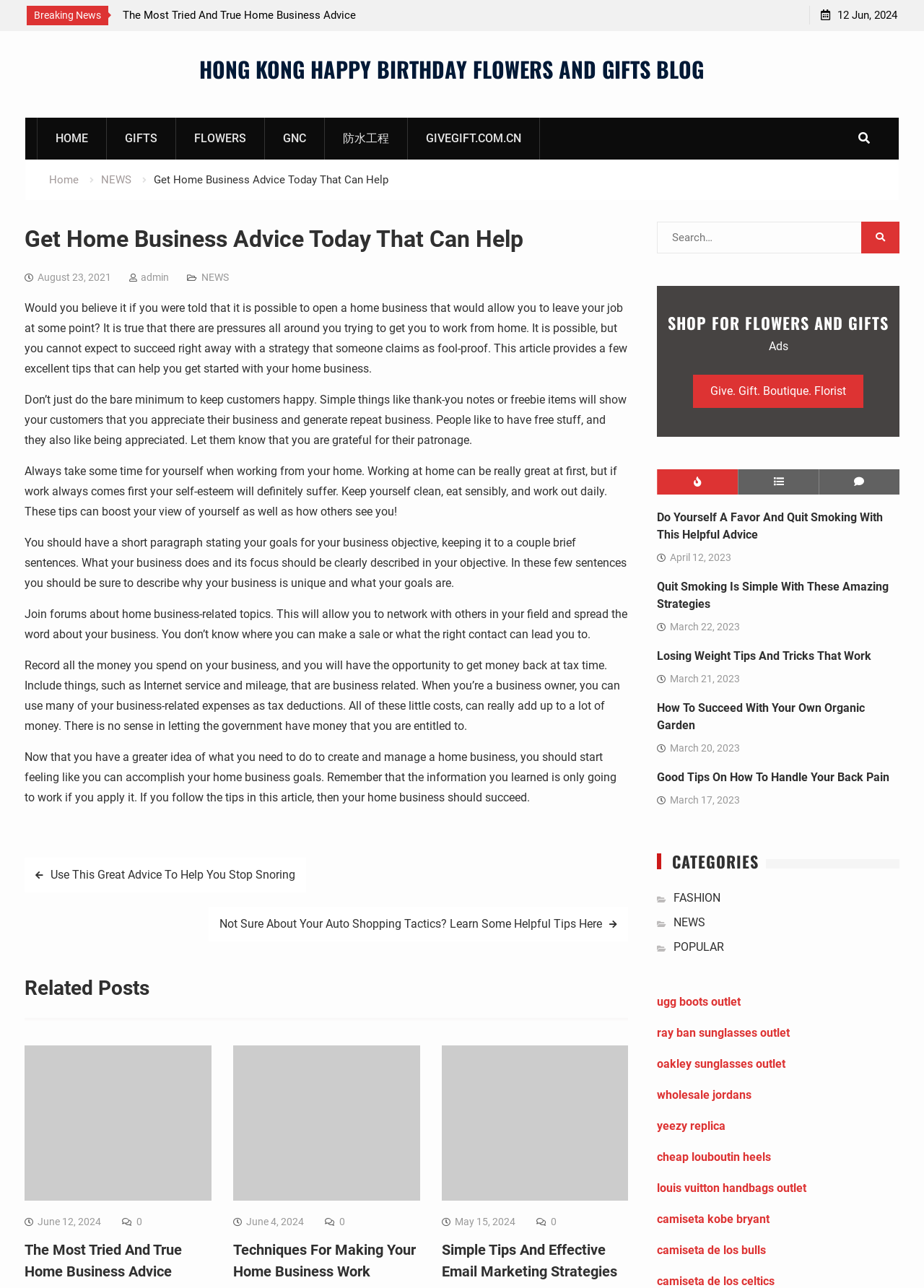Provide the bounding box coordinates of the area you need to click to execute the following instruction: "Click on the 'Give. Gift. Boutique. Florist' link".

[0.75, 0.291, 0.934, 0.317]